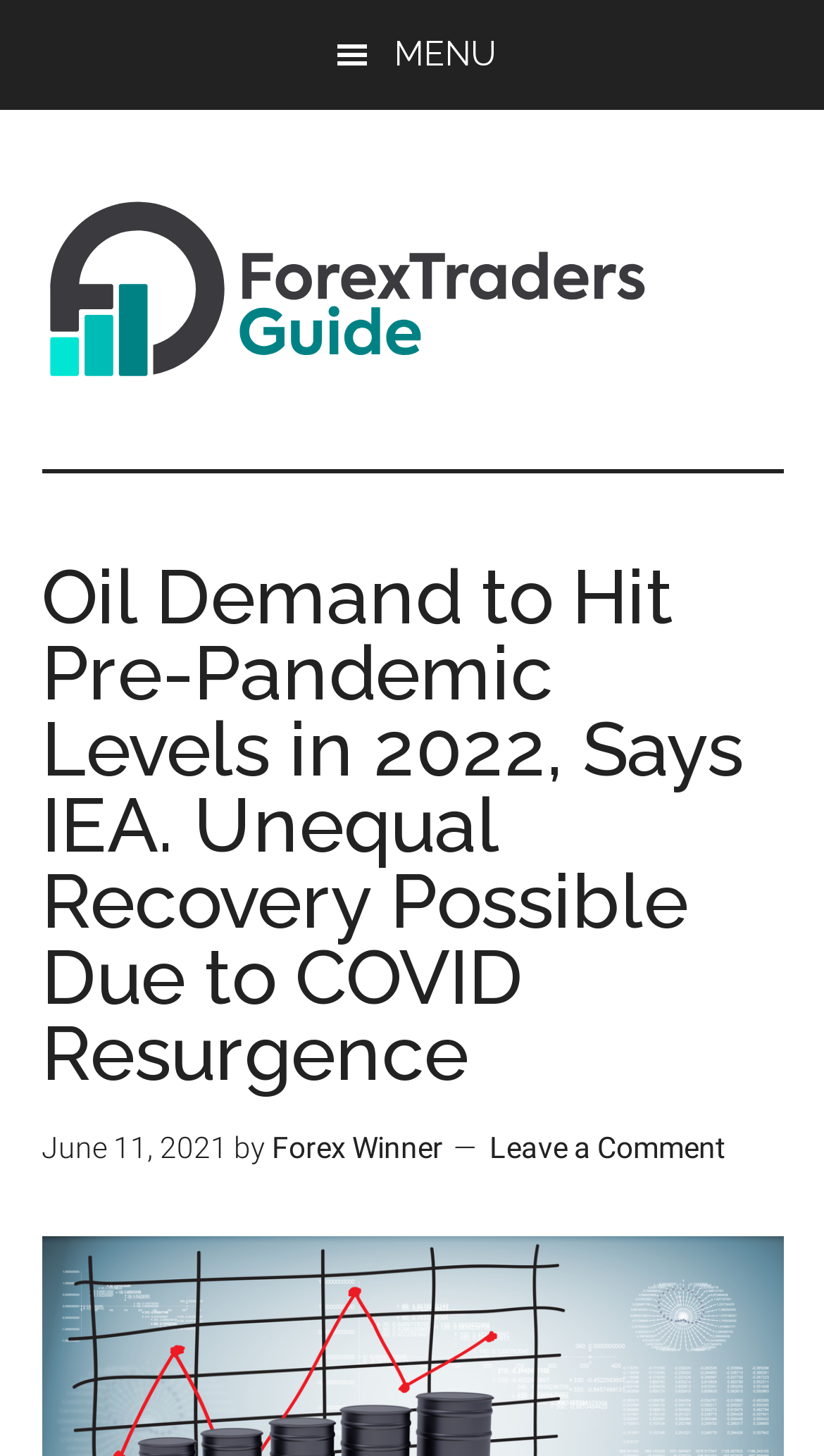Is the menu button expanded?
Examine the screenshot and reply with a single word or phrase.

False